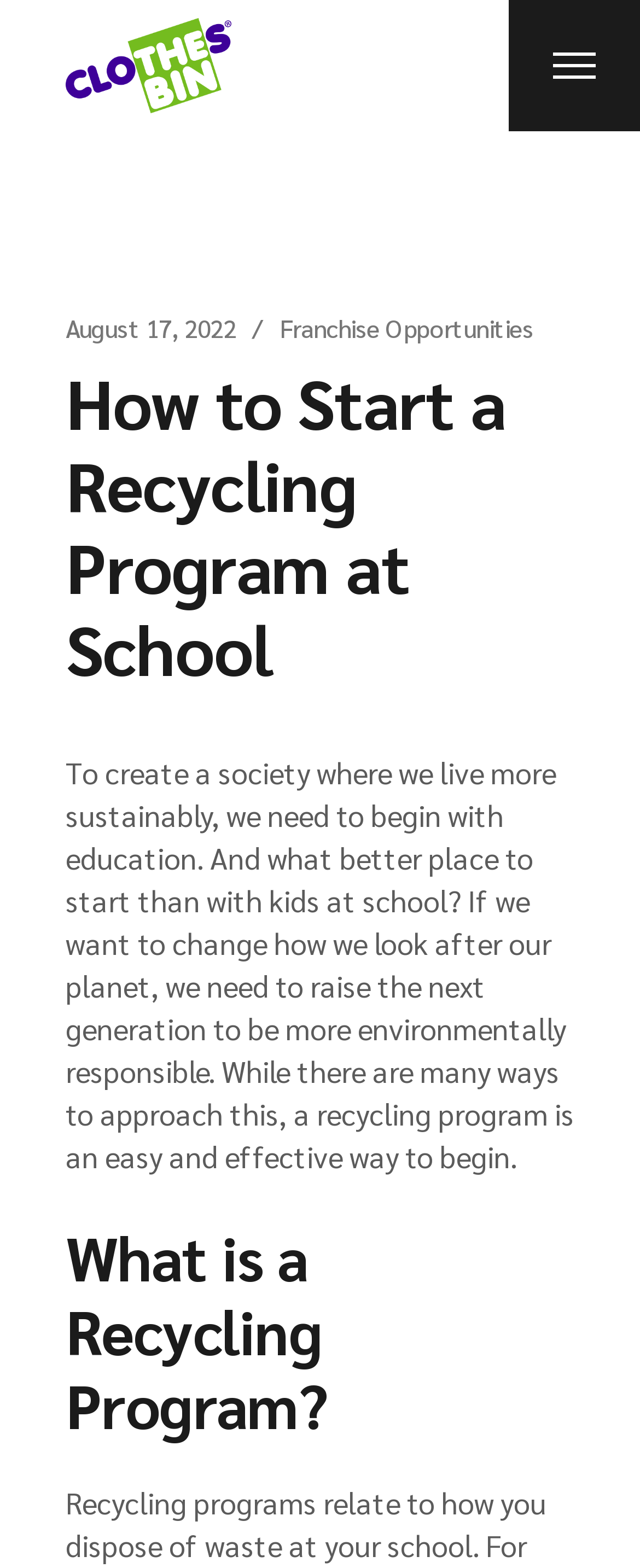What is the main purpose of the webpage?
Please provide a comprehensive answer based on the details in the screenshot.

Based on the webpage content, it appears that the main purpose is to guide users on how to start a recycling program at school, specifically with the help of a Clothes Bin franchise.